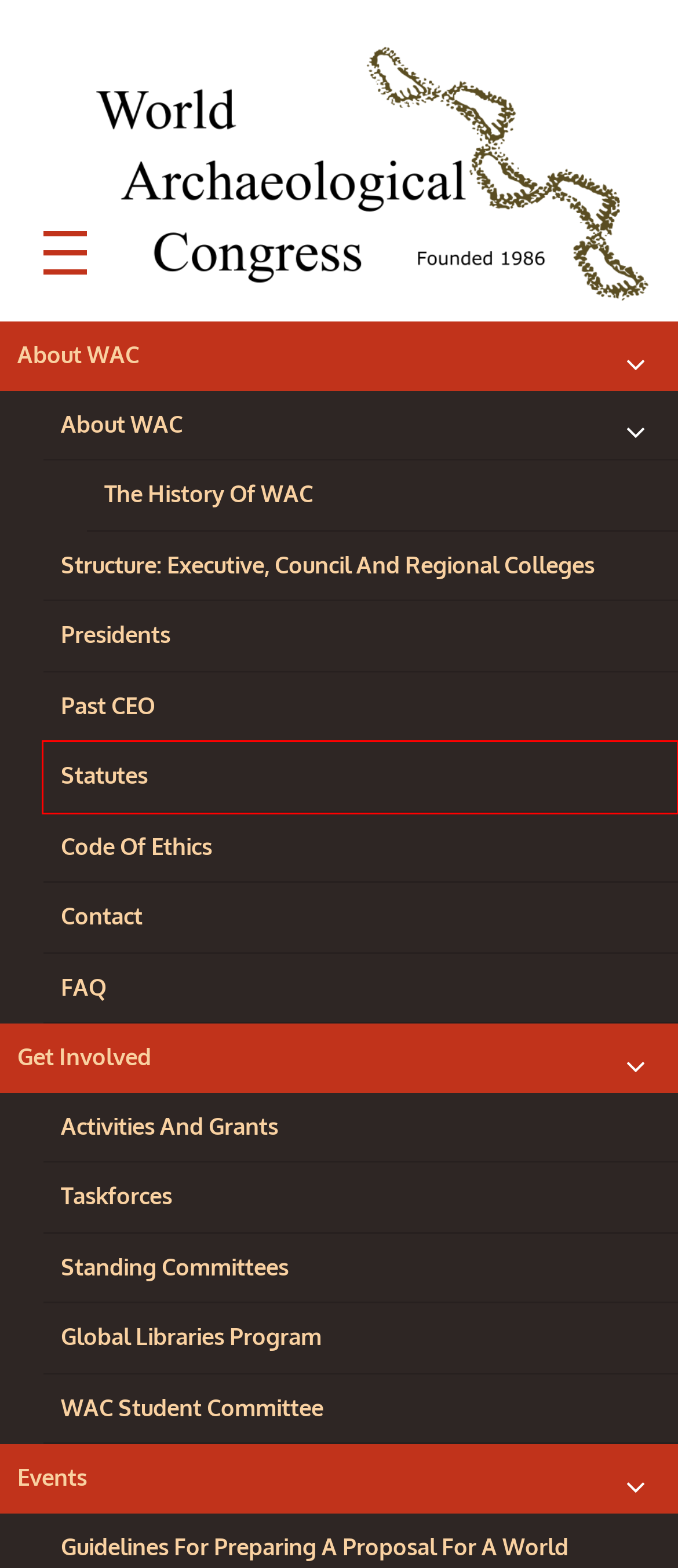Inspect the screenshot of a webpage with a red rectangle bounding box. Identify the webpage description that best corresponds to the new webpage after clicking the element inside the bounding box. Here are the candidates:
A. Standing Committees – World Archaeological Congress
B. About WAC – World Archaeological Congress
C. Get Involved – World Archaeological Congress
D. Events – World Archaeological Congress
E. The History of World Archaeological Congress – World Archaeological Congress
F. FAQ – World Archaeological Congress
G. Global Libraries Program – World Archaeological Congress
H. Statutes – World Archaeological Congress

H